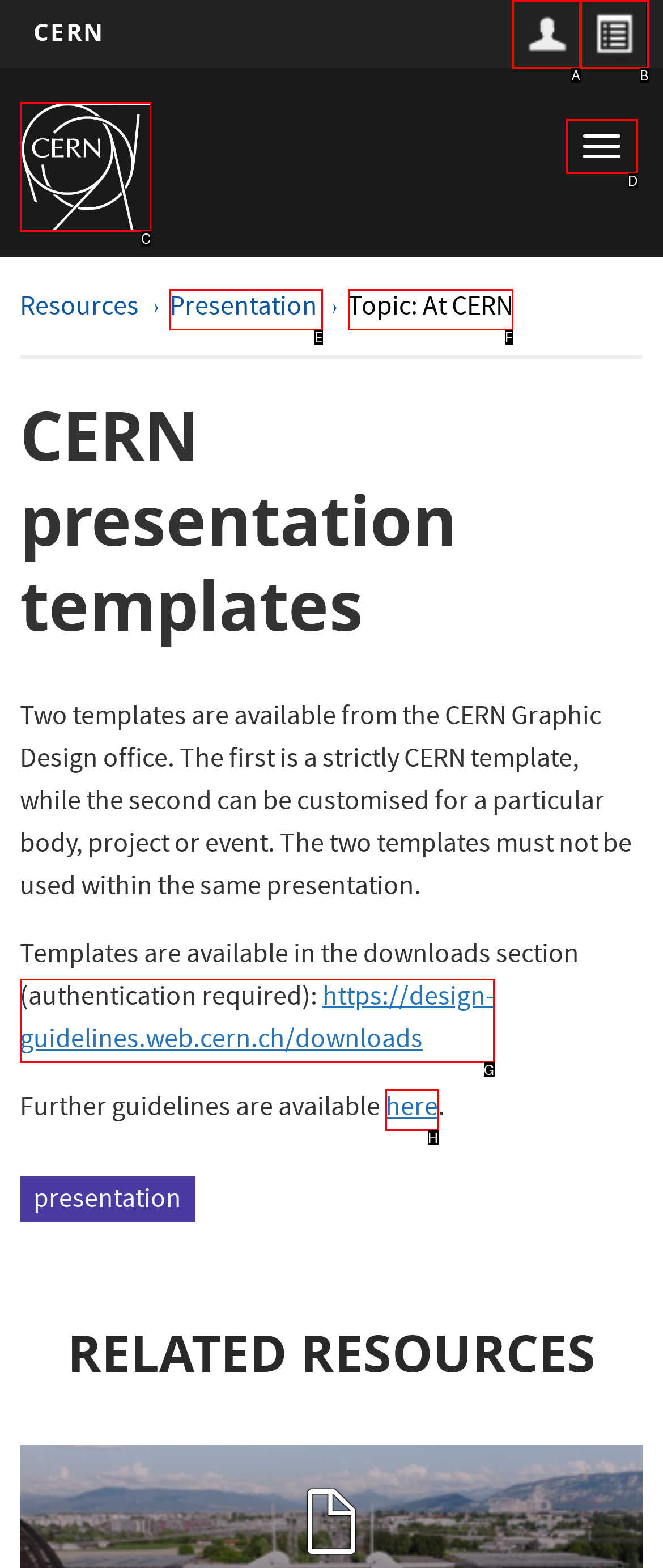Identify the letter of the option that best matches the following description: Toggle navigation. Respond with the letter directly.

D